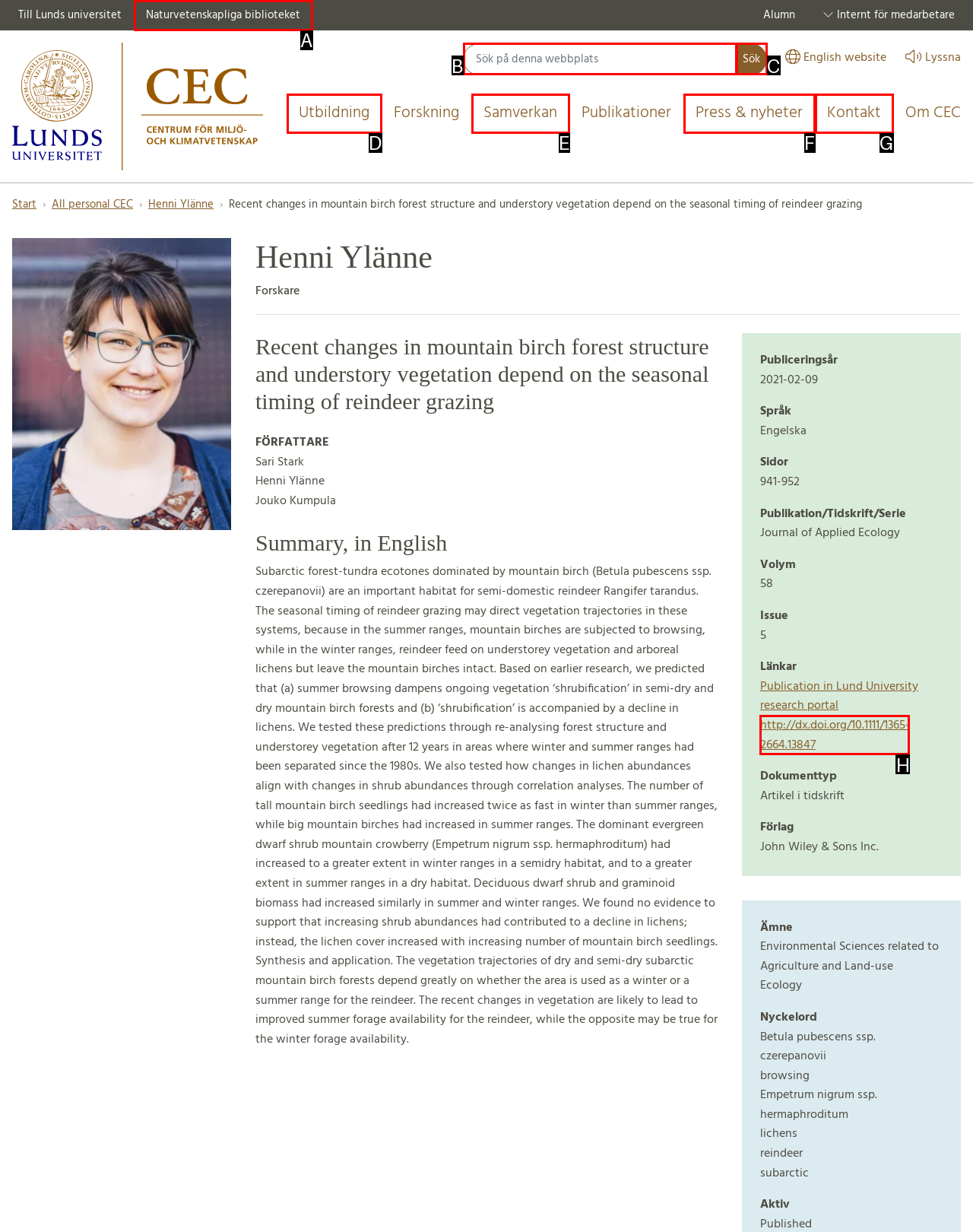Please identify the UI element that matches the description: parent_node: SEARCH aria-label="Search" name="q" placeholder="Search"
Respond with the letter of the correct option.

None